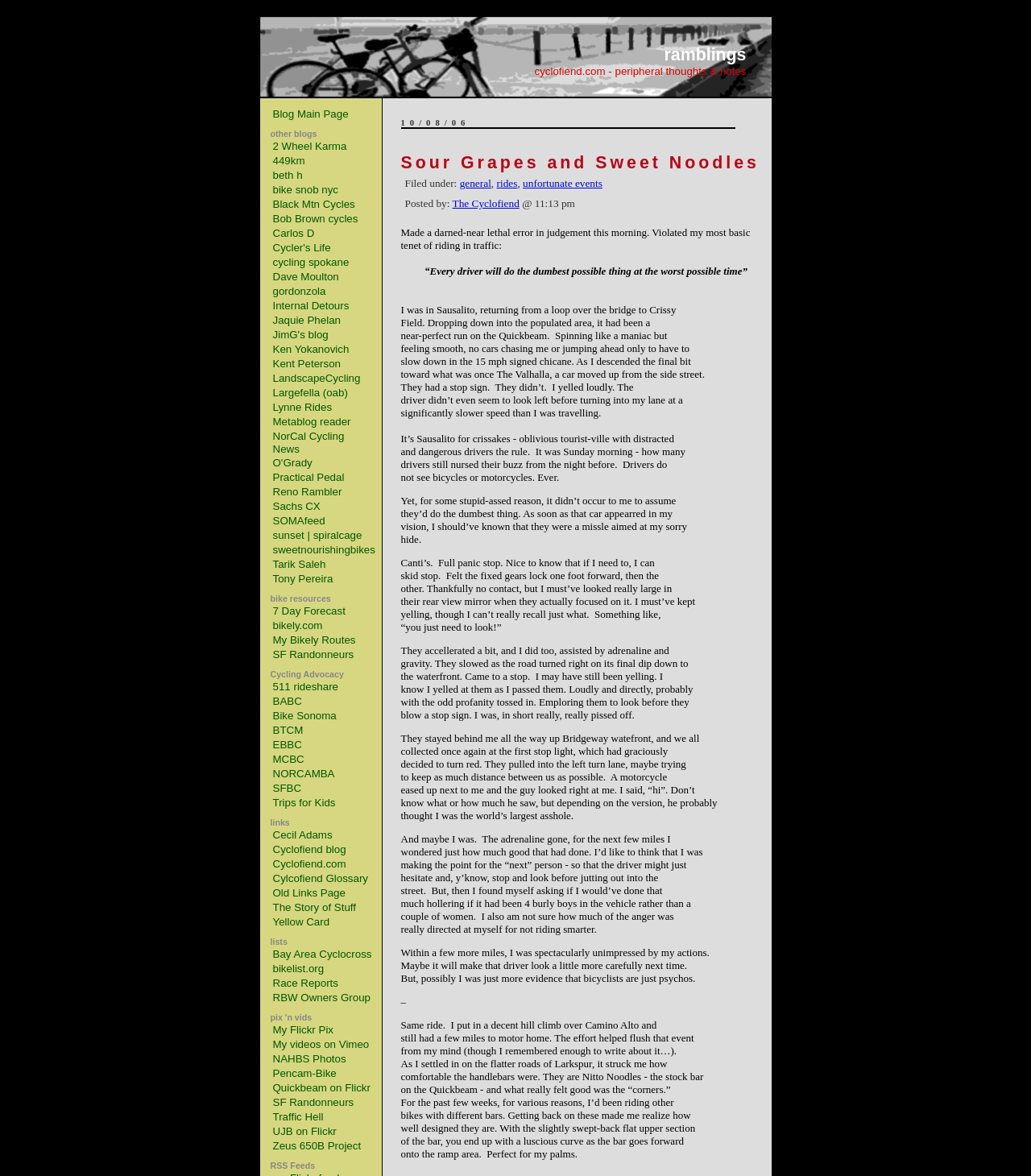How many sections are there on the webpage?
Please provide a single word or phrase based on the screenshot.

6